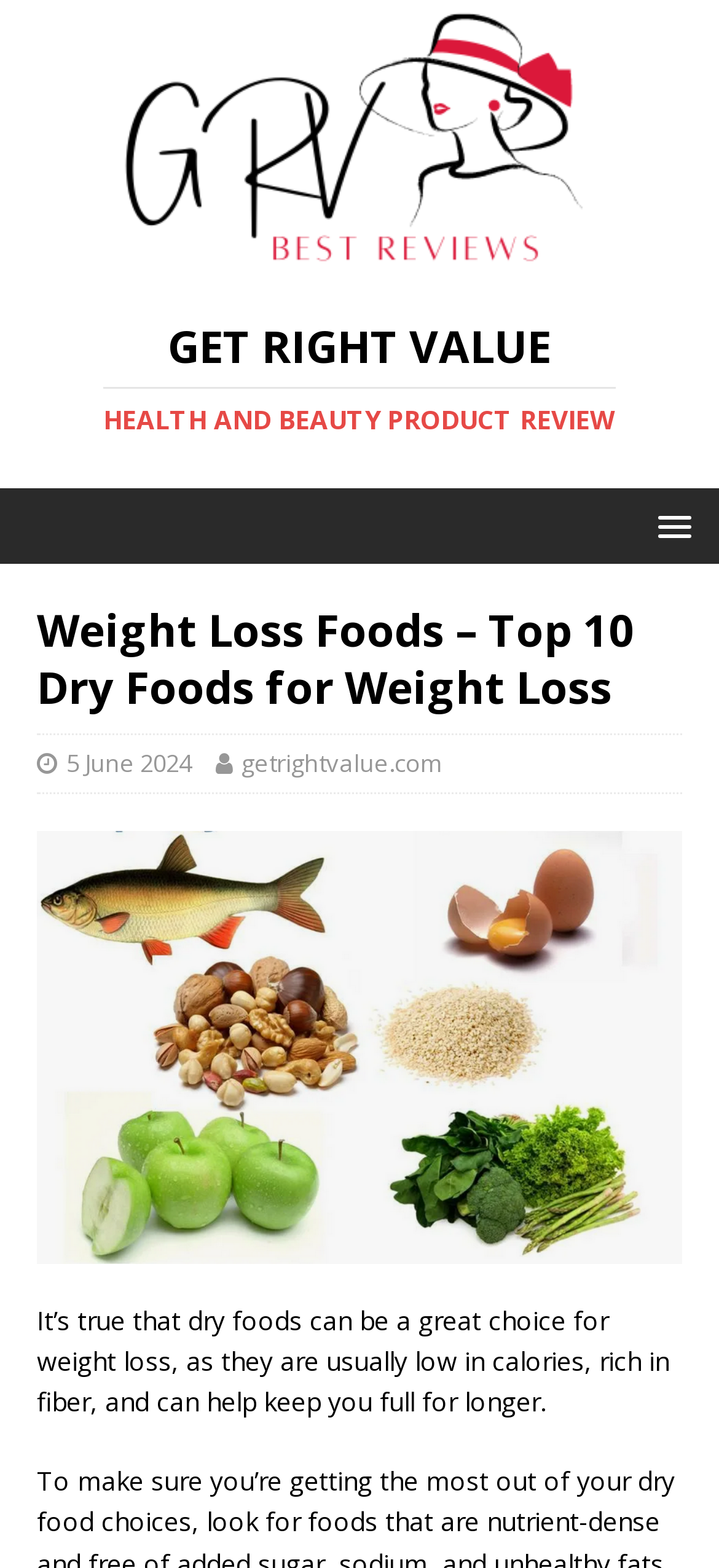Answer the question in one word or a short phrase:
What is the purpose of the 'Get Right Value' link?

Health and Beauty Product Review